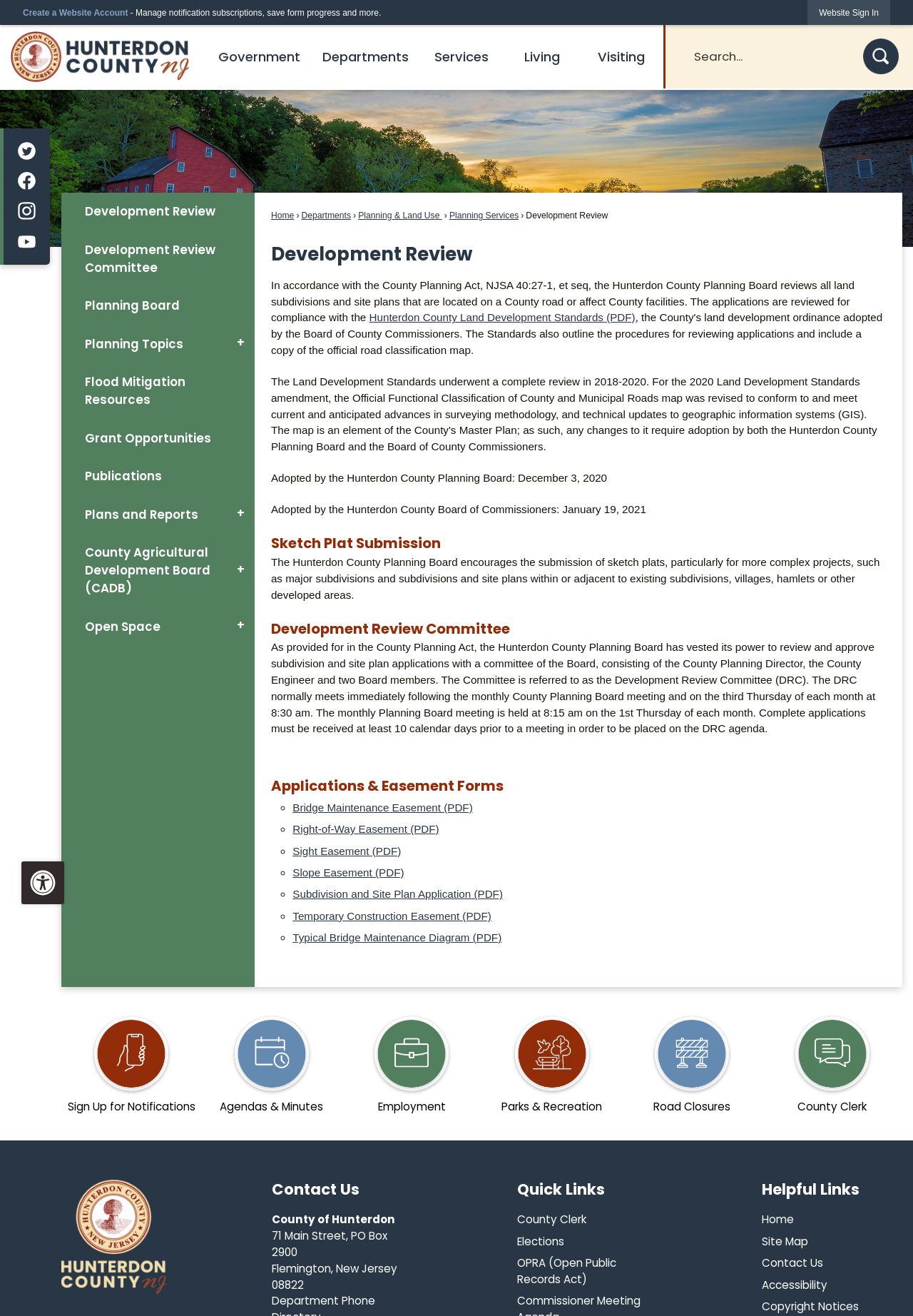Please locate the bounding box coordinates of the element that should be clicked to achieve the given instruction: "Submit a bridge maintenance easement application".

[0.321, 0.609, 0.518, 0.618]